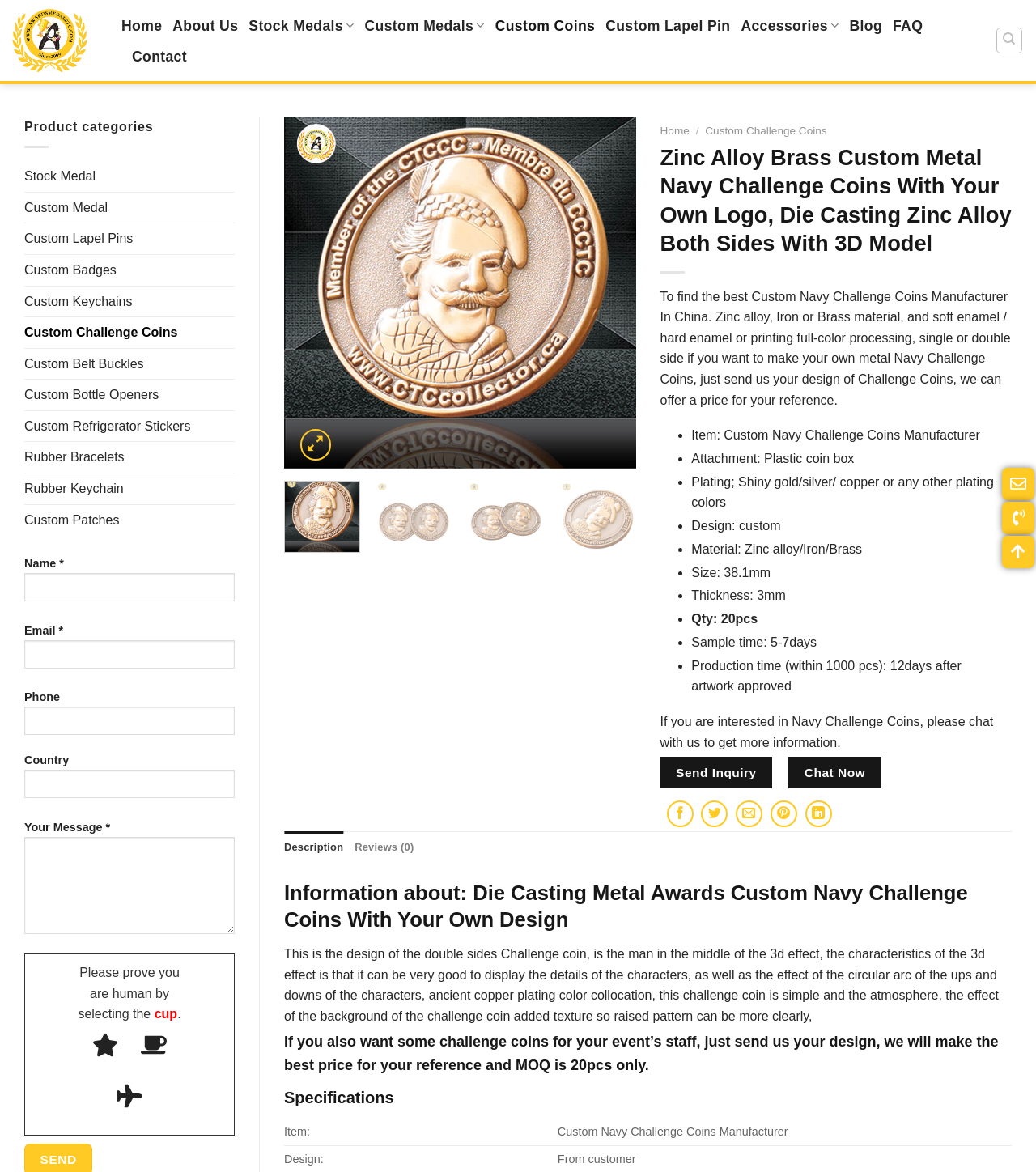Please provide a comprehensive response to the question below by analyzing the image: 
How many days does it take to produce the custom coins?

According to the webpage, the production time for custom coins within 1000 pcs is 12 days after the artwork is approved, as mentioned in the product description section.